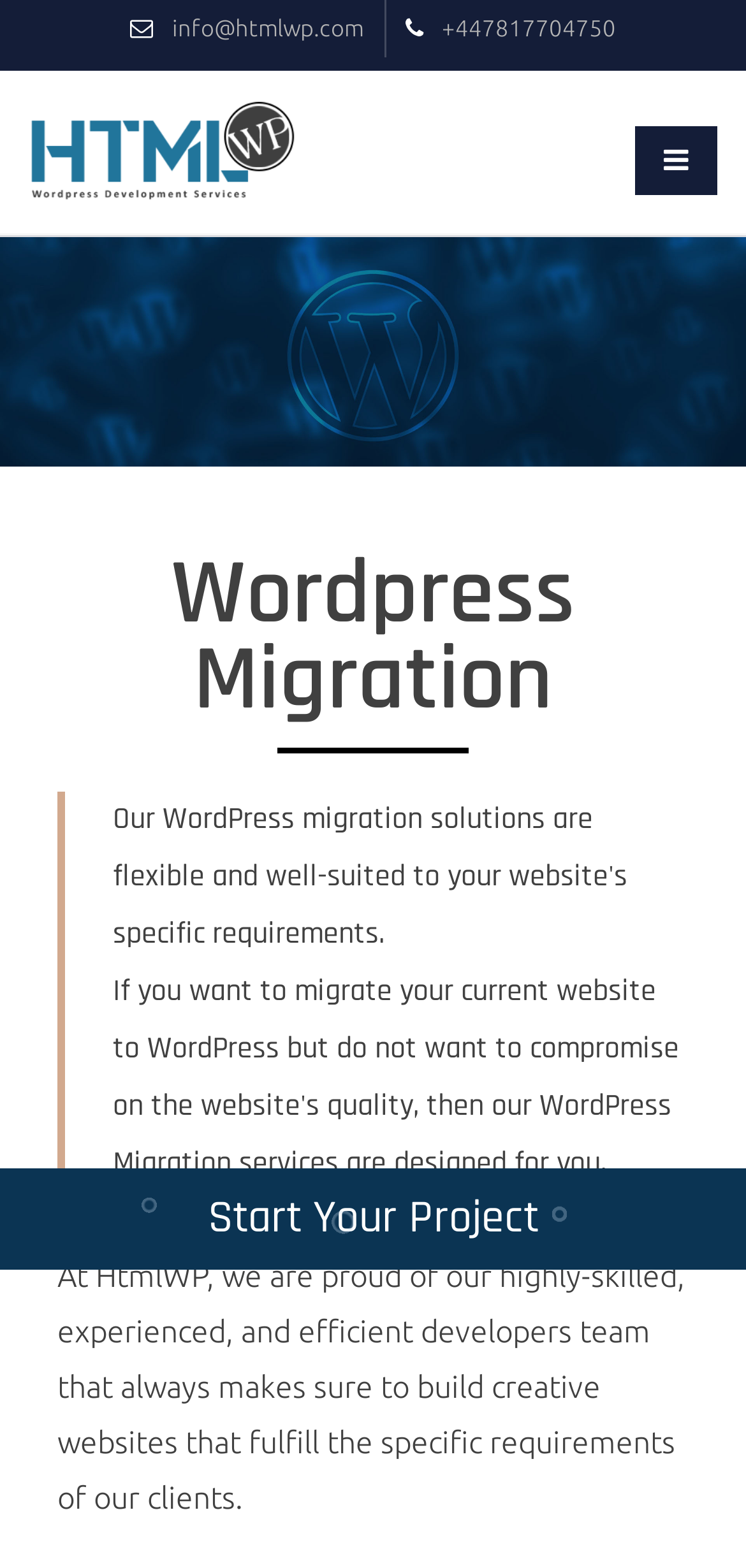Bounding box coordinates are specified in the format (top-left x, top-left y, bottom-right x, bottom-right y). All values are floating point numbers bounded between 0 and 1. Please provide the bounding box coordinate of the region this sentence describes: +447817704750

[0.592, 0.01, 0.826, 0.026]